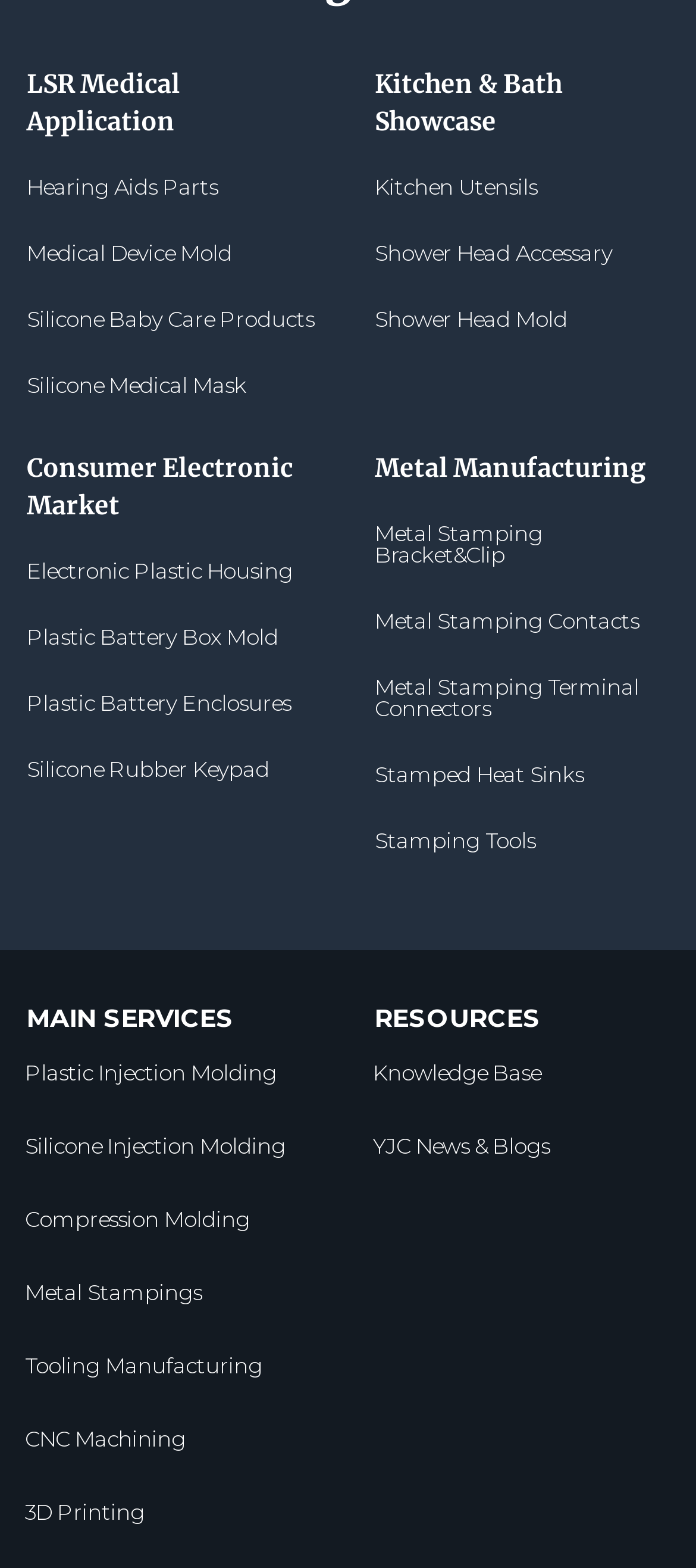How many links are under 'MAIN SERVICES'?
From the screenshot, provide a brief answer in one word or phrase.

8